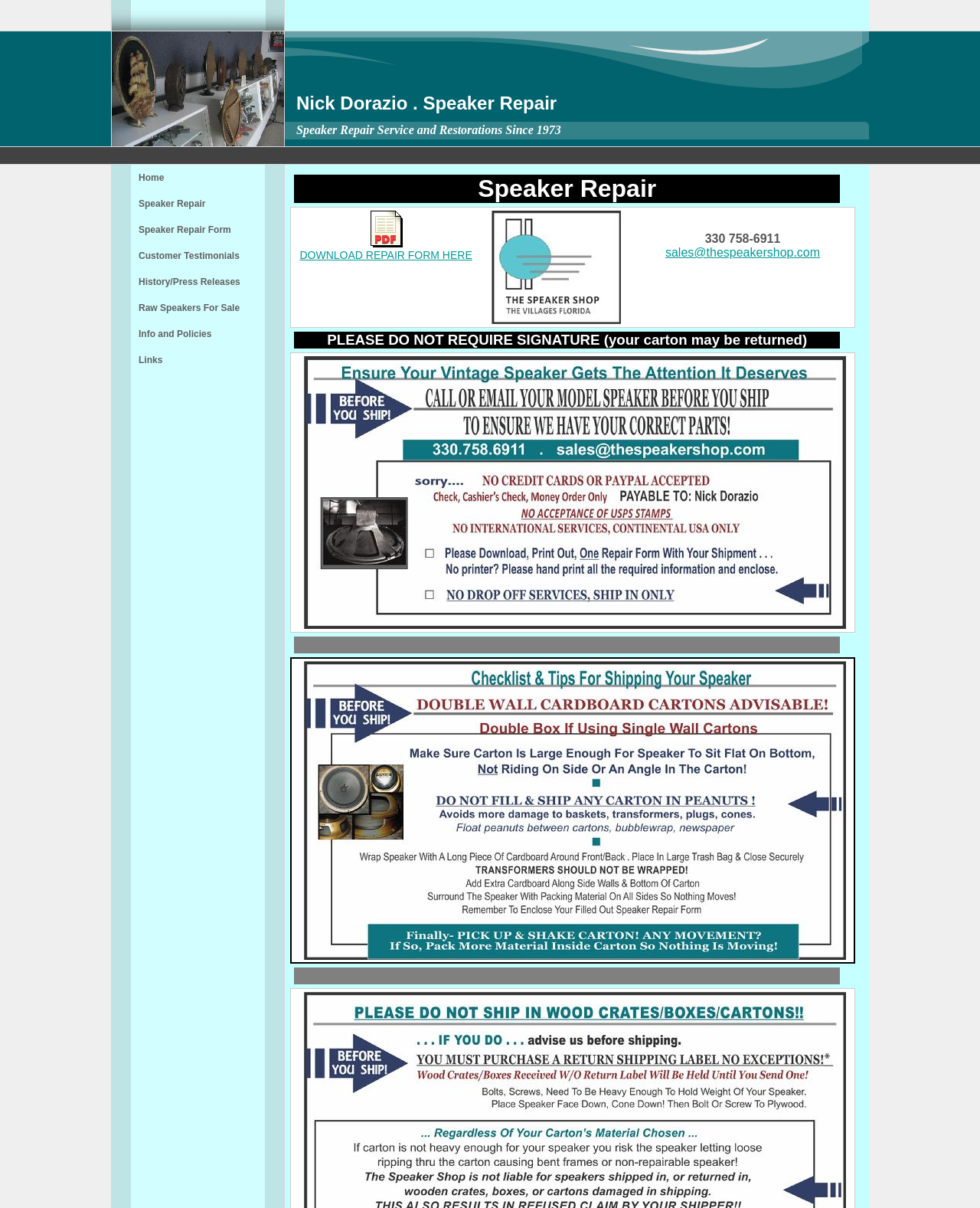Locate the bounding box coordinates of the segment that needs to be clicked to meet this instruction: "View address on google map".

None